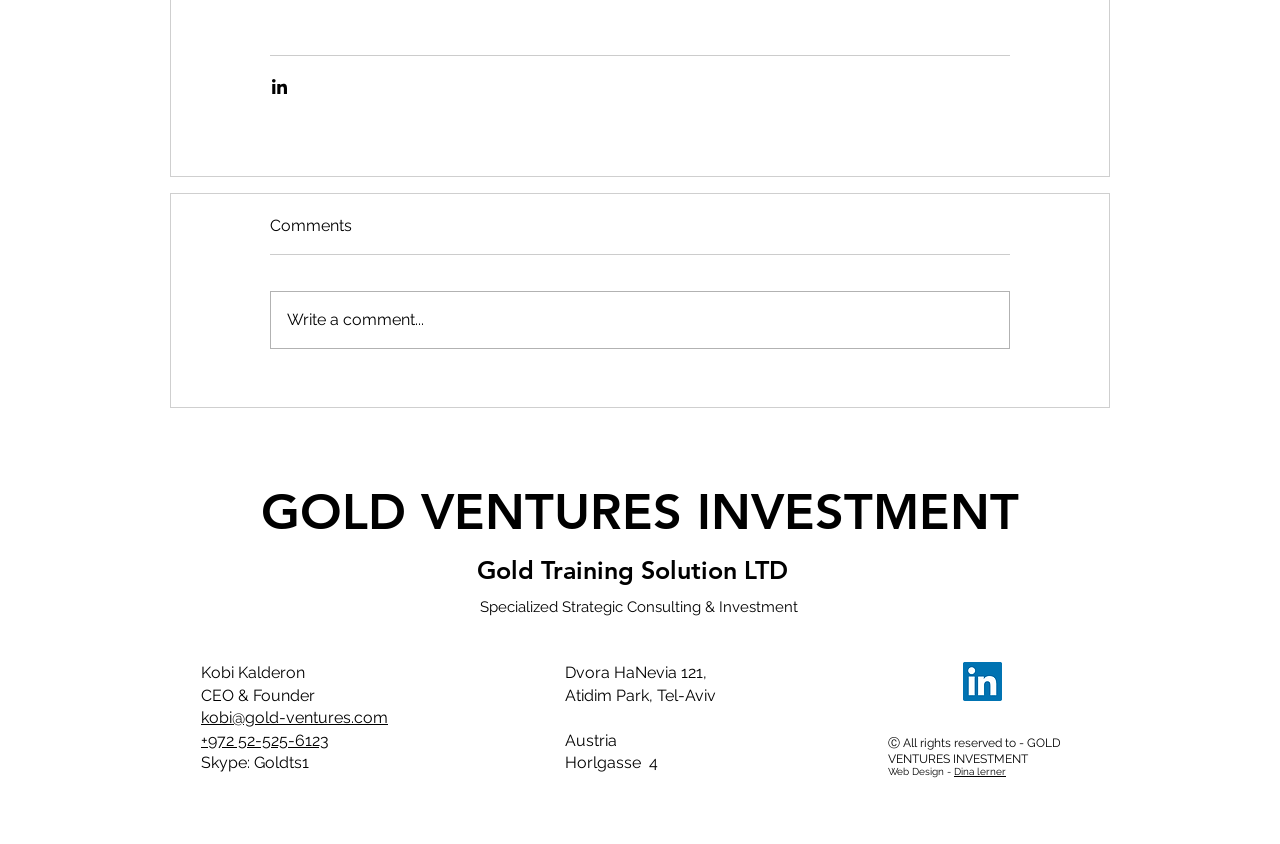What social media platform is linked?
Offer a detailed and exhaustive answer to the question.

I found the linked social media platform by looking at the list element with the text 'Social Bar' and its child link element with the text 'LinkedIn'.